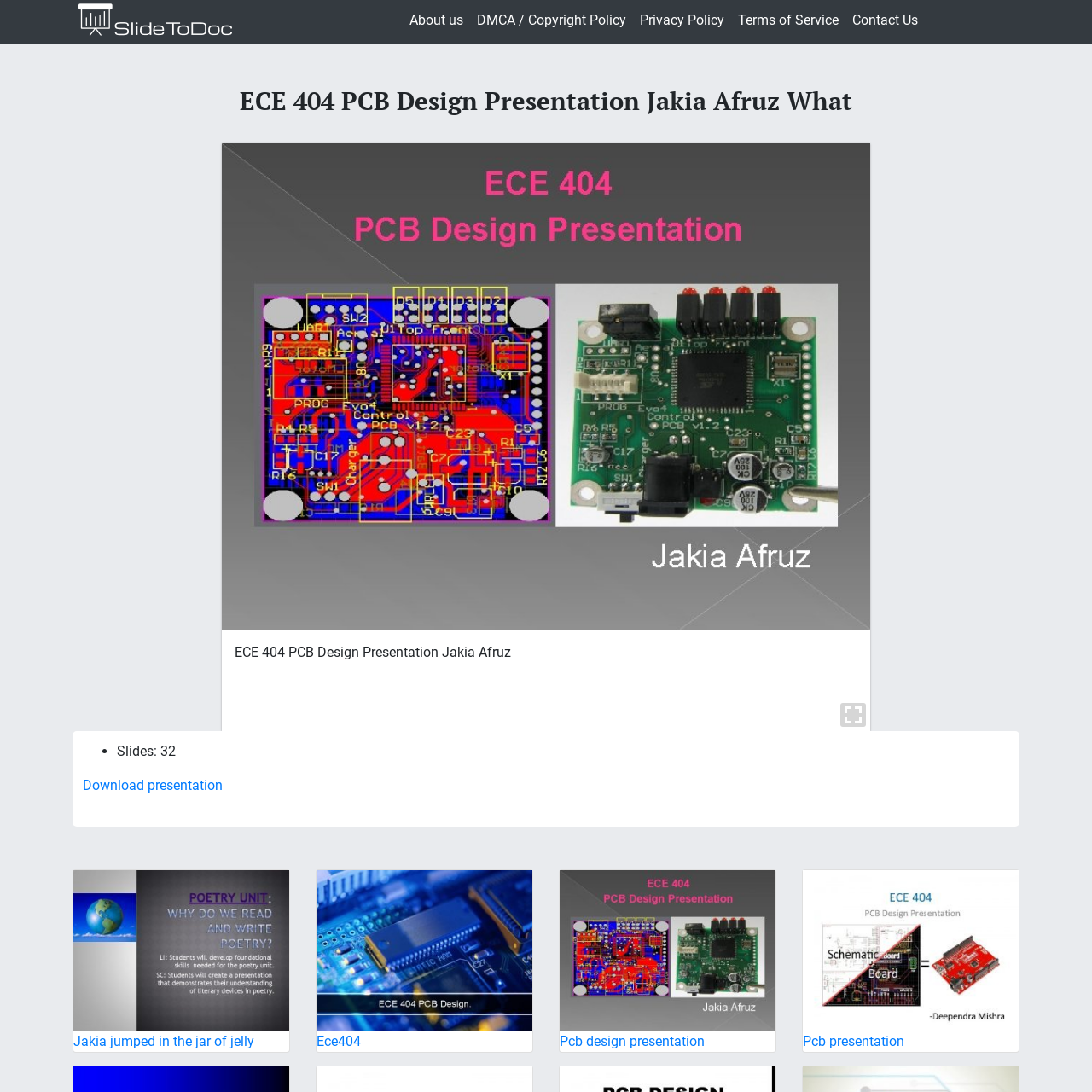Observe the highlighted image and answer the following: What is the purpose of the presentation?

Educational insights